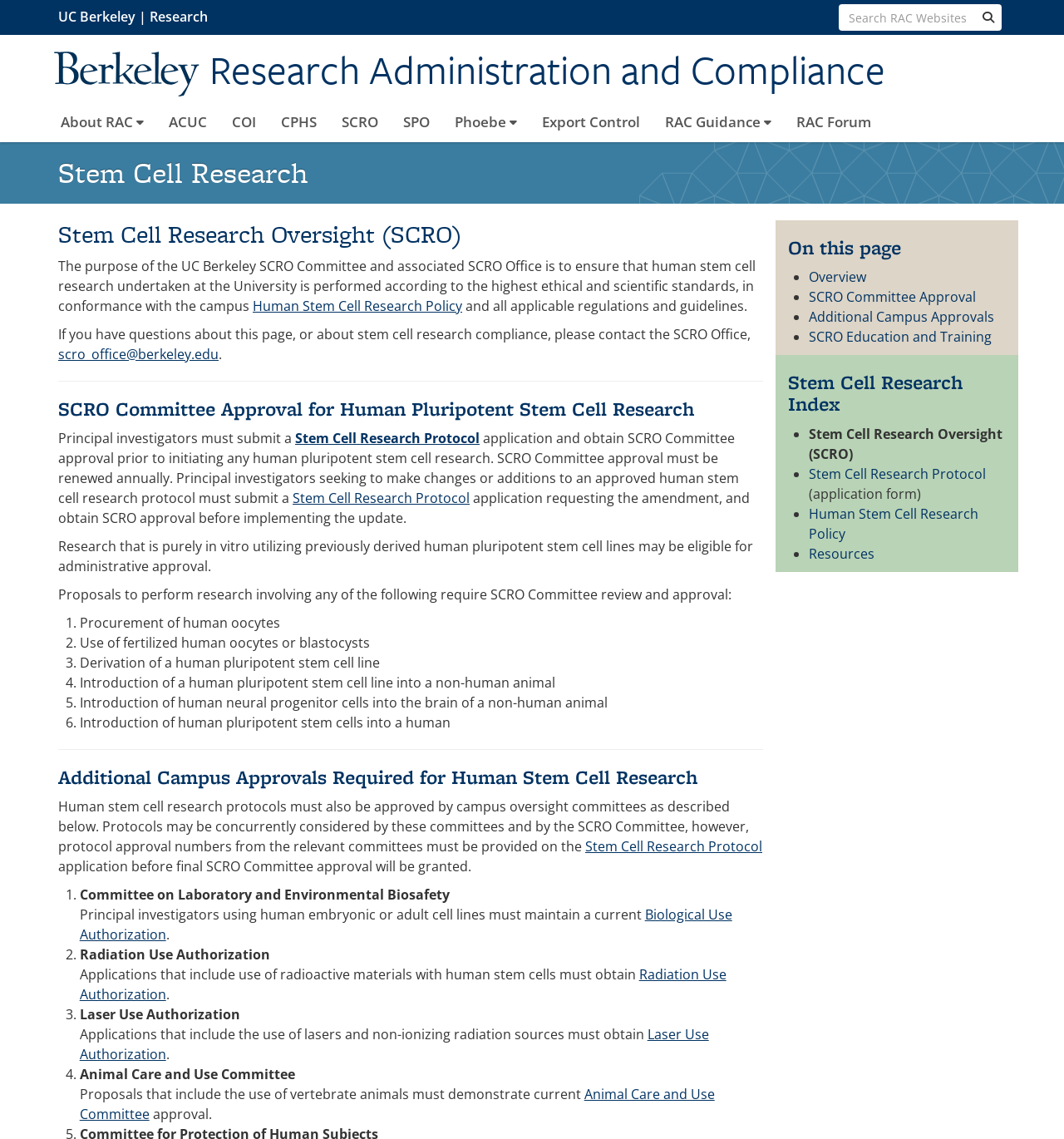Identify the bounding box coordinates of the area that should be clicked in order to complete the given instruction: "go to the SCRO committee approval page". The bounding box coordinates should be four float numbers between 0 and 1, i.e., [left, top, right, bottom].

[0.055, 0.349, 0.717, 0.369]